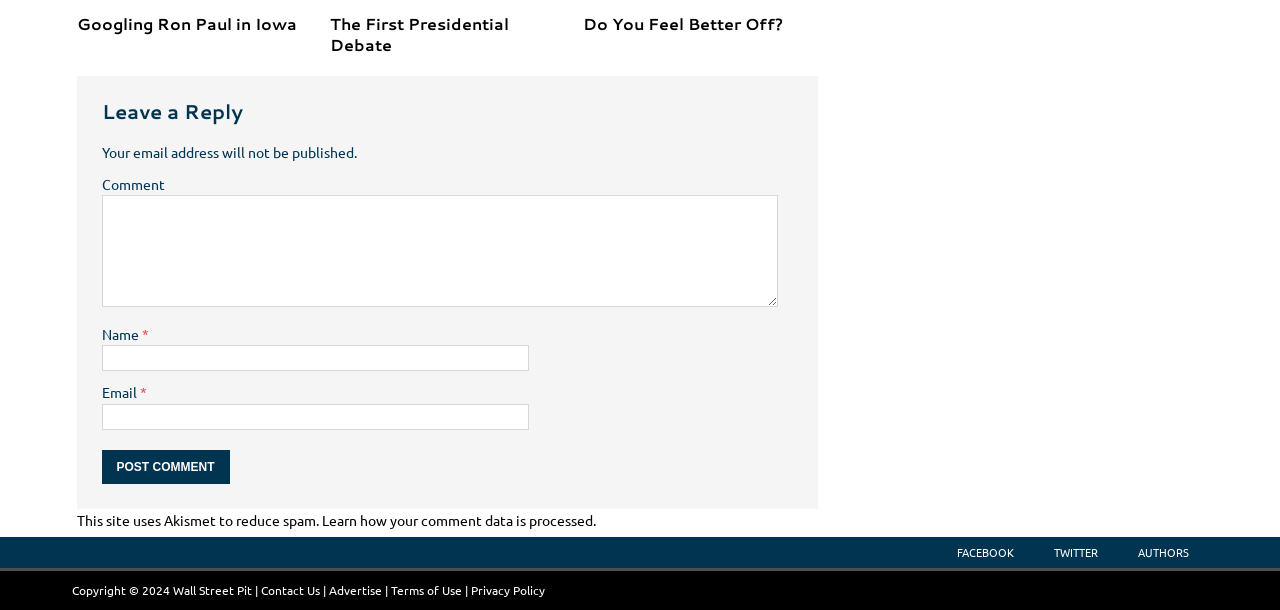What is required to post a comment?
Answer the question using a single word or phrase, according to the image.

Name, Email, Comment